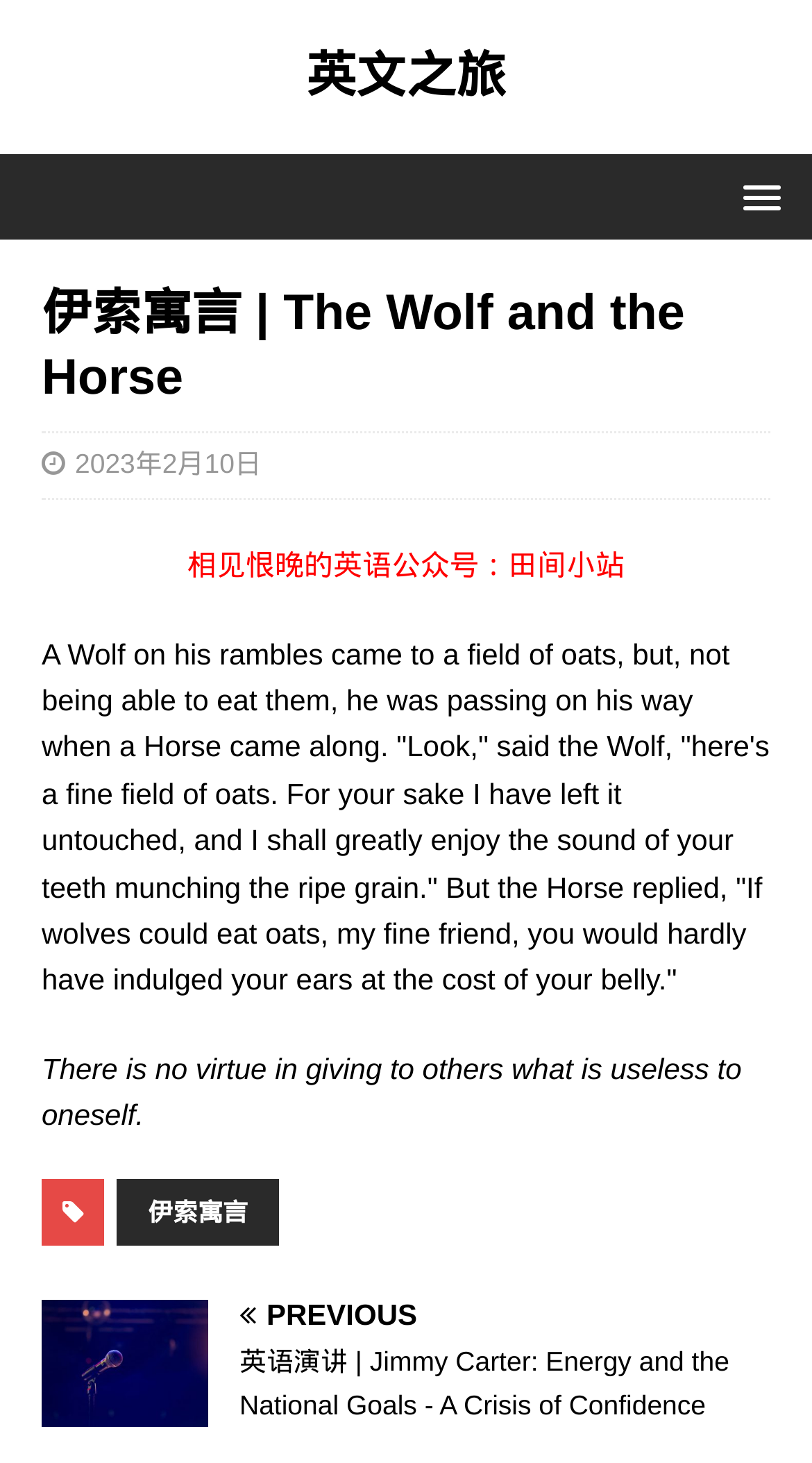Locate the headline of the webpage and generate its content.

伊索寓言 | The Wolf and the Horse